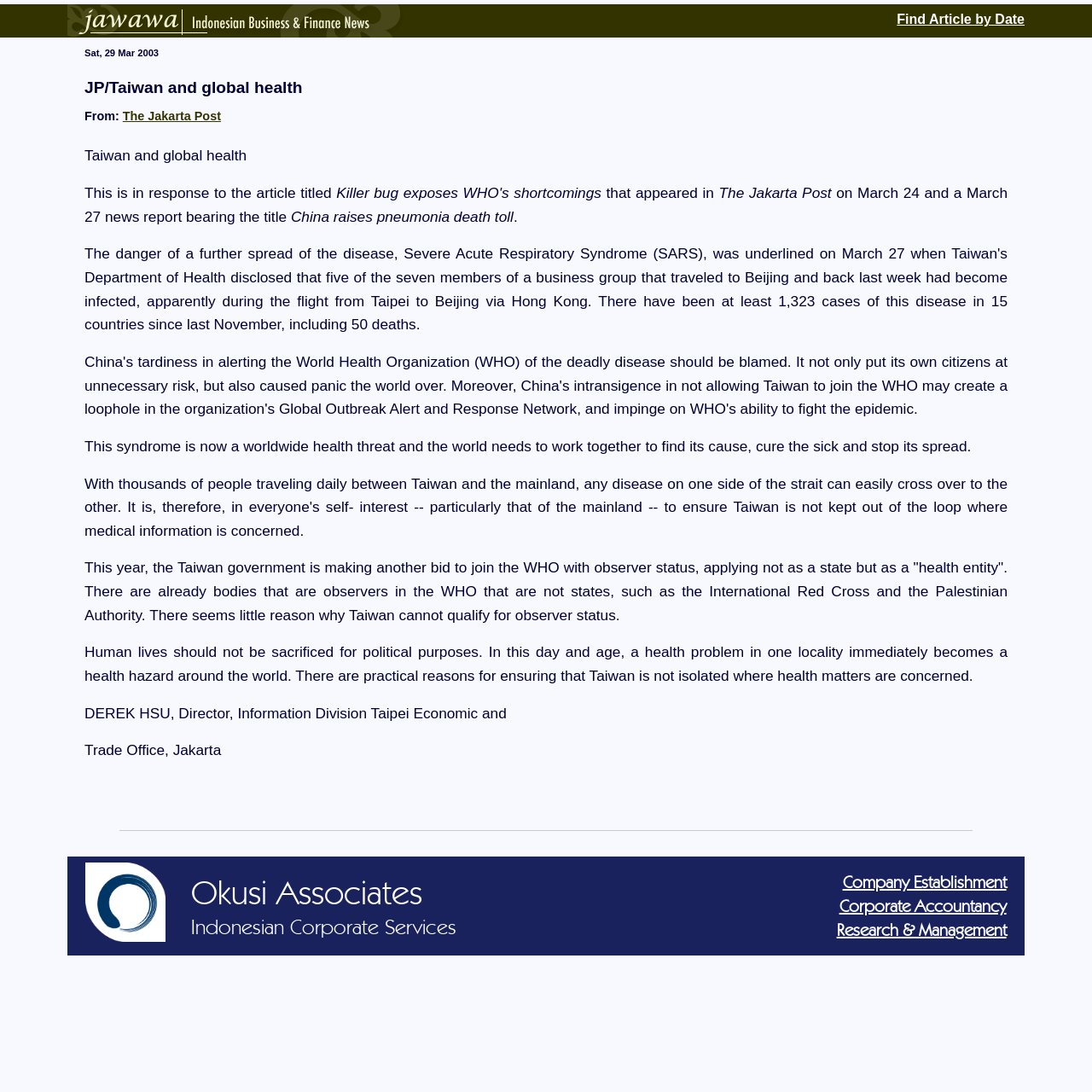Answer the following query concisely with a single word or phrase:
What is the title of the article?

Taiwan and global health